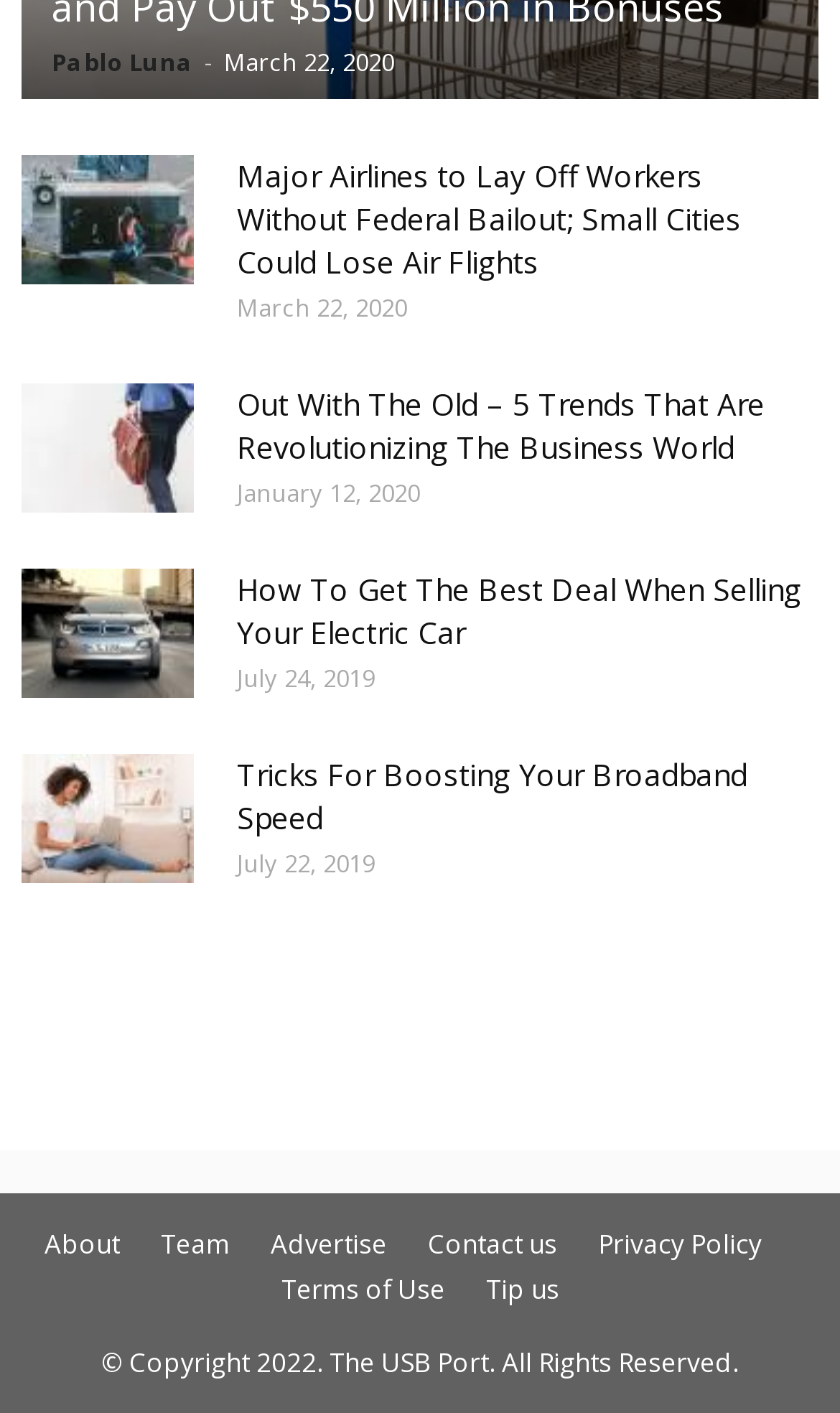Please predict the bounding box coordinates of the element's region where a click is necessary to complete the following instruction: "Learn about broadband speed tricks". The coordinates should be represented by four float numbers between 0 and 1, i.e., [left, top, right, bottom].

[0.026, 0.534, 0.231, 0.625]